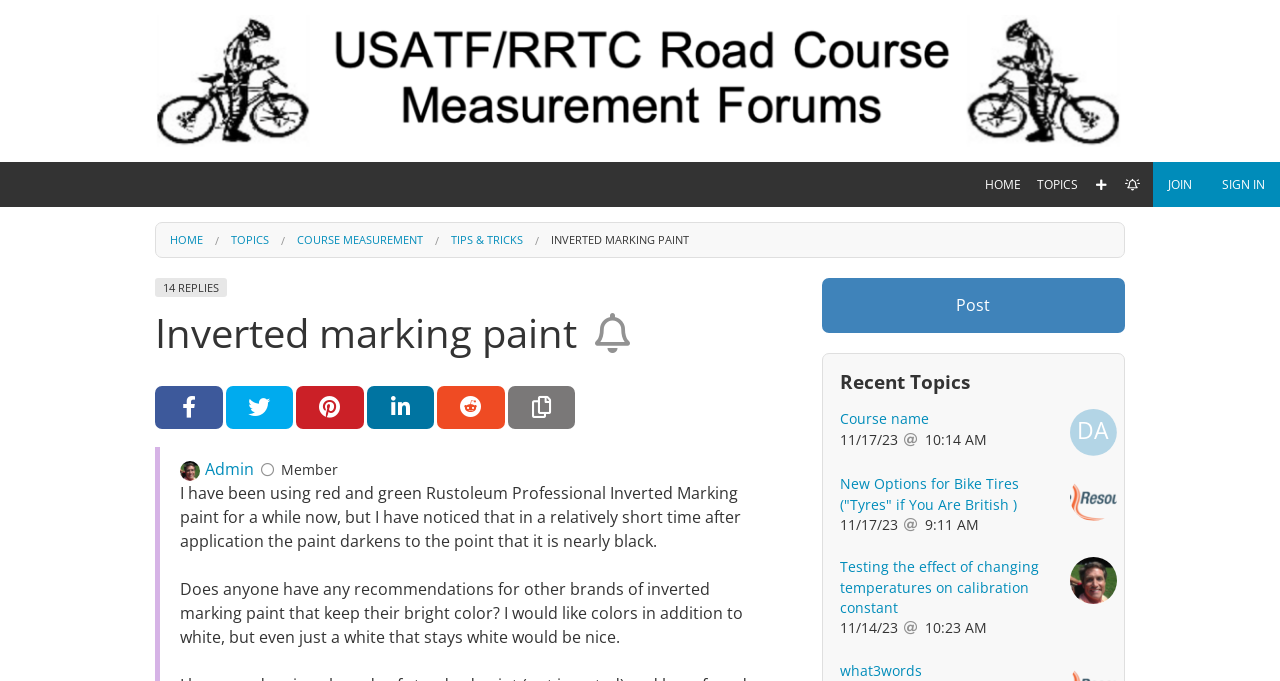Please identify the coordinates of the bounding box for the clickable region that will accomplish this instruction: "Follow the topic".

[0.873, 0.238, 0.901, 0.304]